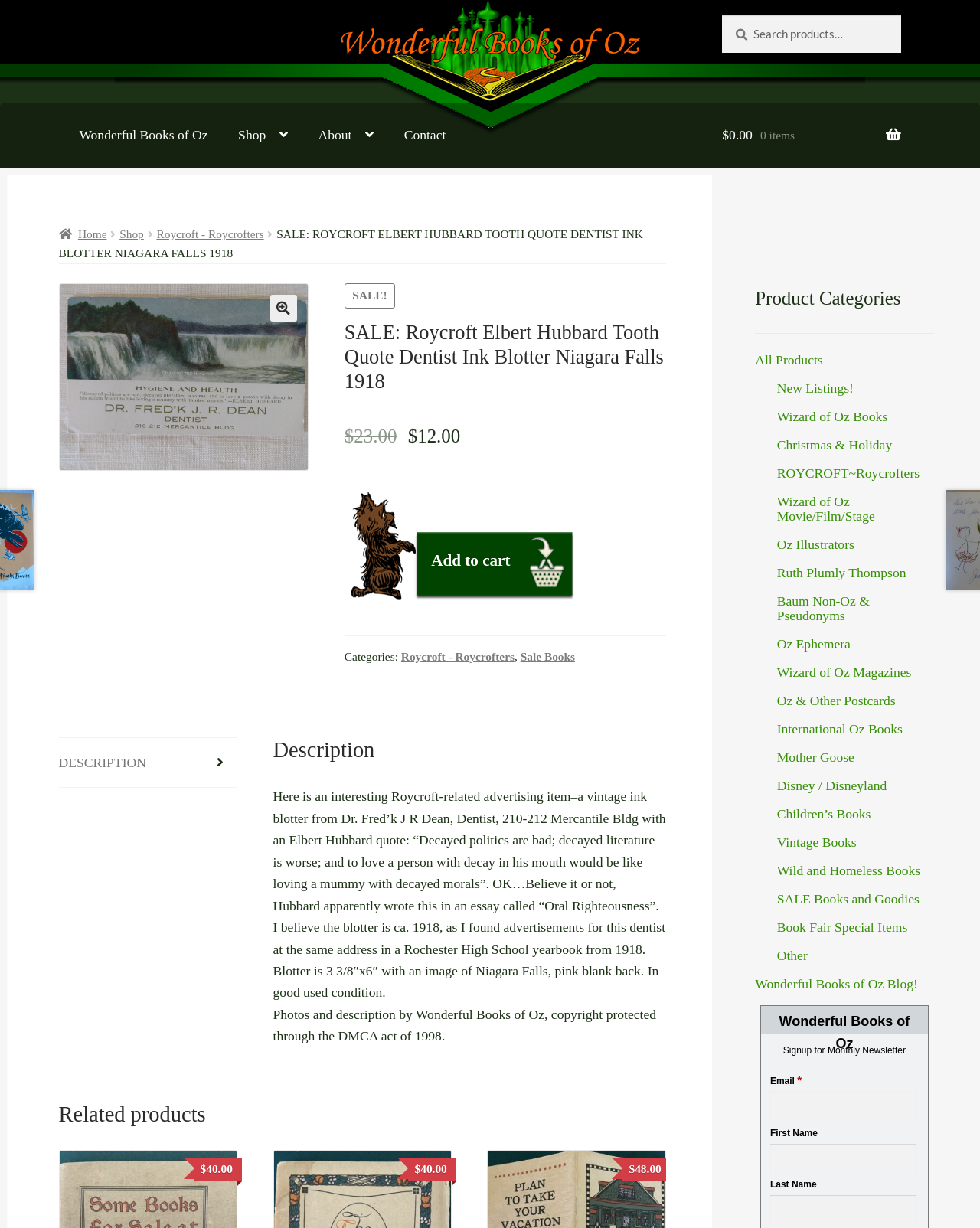How many product categories are there in the product categories section?
Answer the question with just one word or phrase using the image.

21